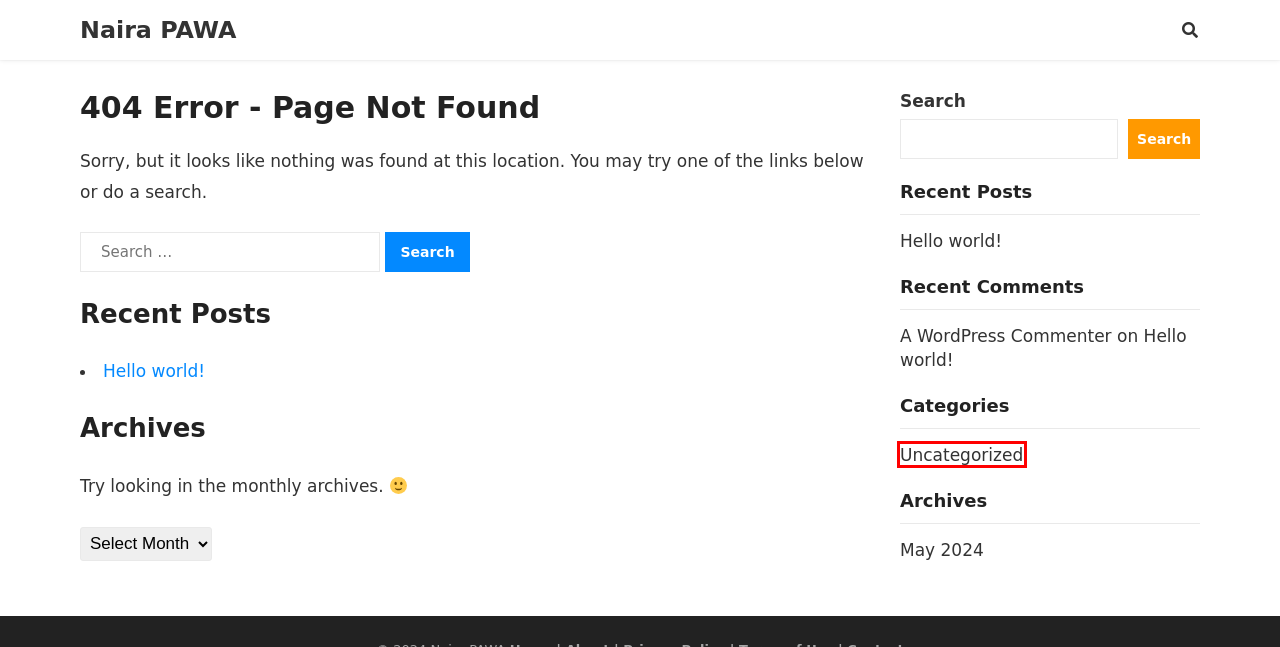You are looking at a screenshot of a webpage with a red bounding box around an element. Determine the best matching webpage description for the new webpage resulting from clicking the element in the red bounding box. Here are the descriptions:
A. Blog Tool, Publishing Platform, and CMS – WordPress.org
B. Hello world! - Naira PAWA
C. Uncategorized Archives - Naira PAWA
D. Low-Cost Business Ideas with High Profit in Nigeria - NairaPawa.com.ng
E. Terms of Use - Naira PAWA
F. Contact - Naira PAWA
G. Privacy Policy - Naira PAWA
H. May 2024 - Naira PAWA

C